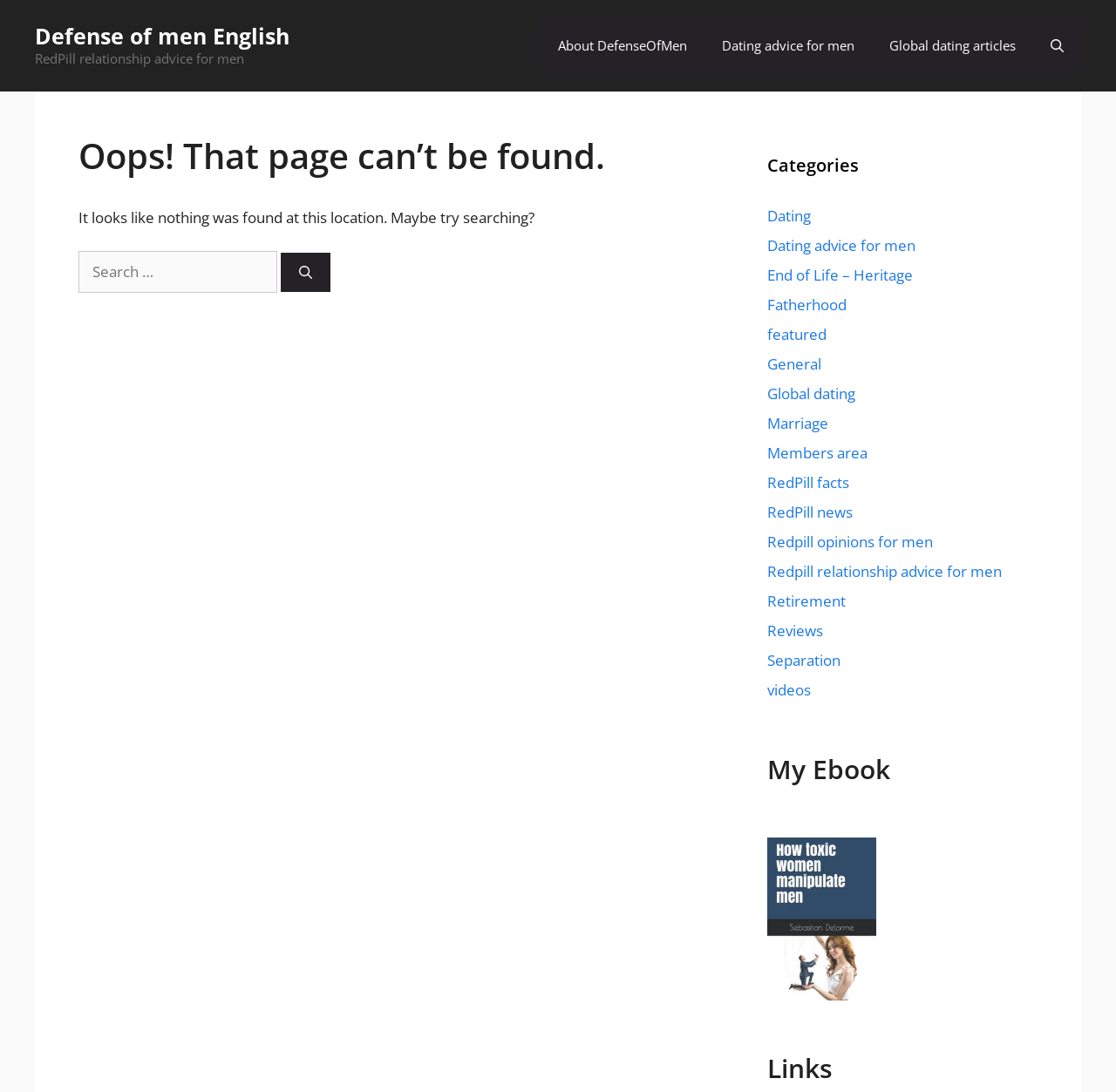Analyze the image and deliver a detailed answer to the question: What categories are available on the website?

The webpage has a section labeled 'Categories' which lists multiple categories such as 'Dating', 'Fatherhood', 'Global dating', etc., indicating that the website has a wide range of categories available.